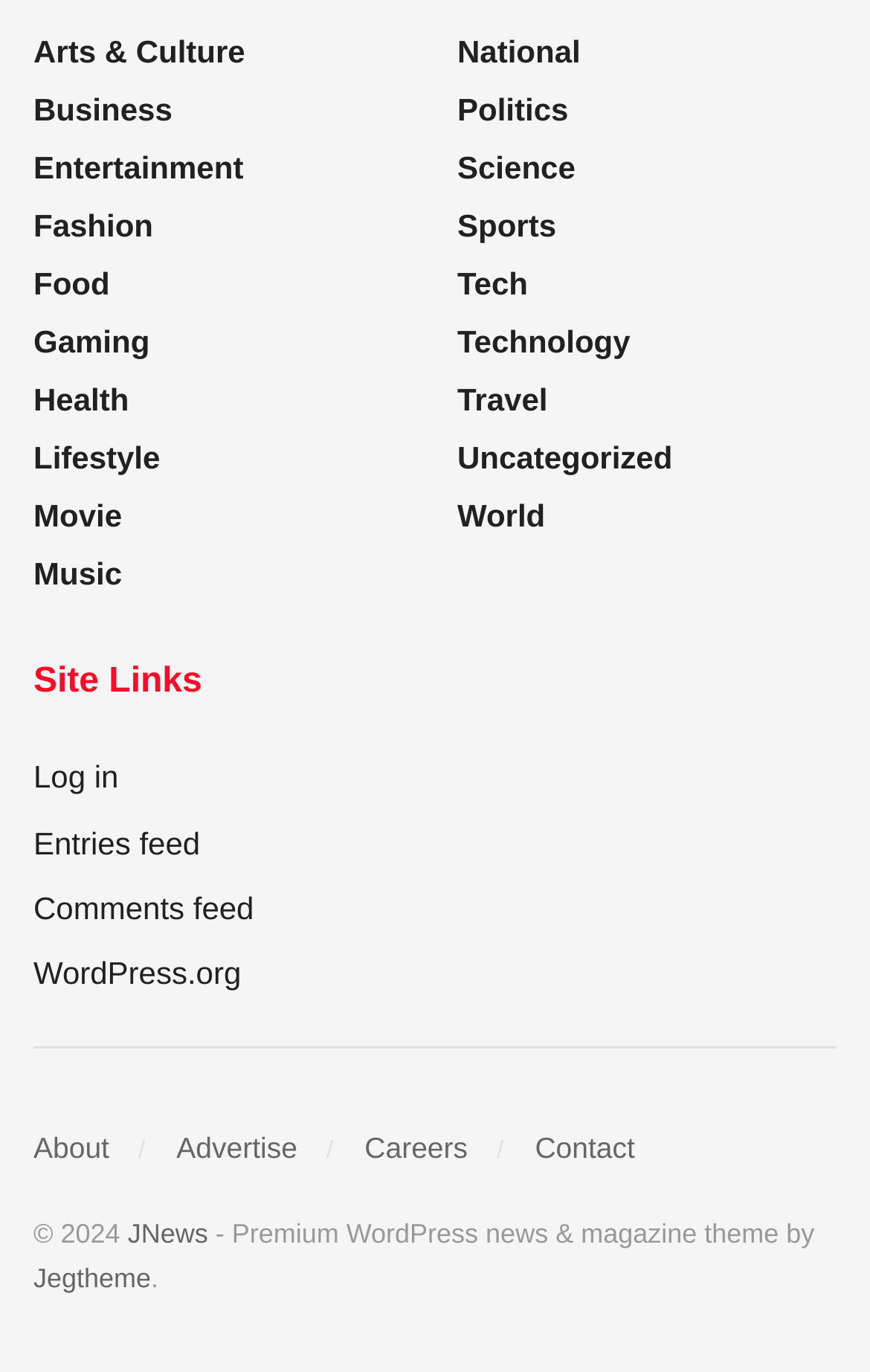How many links are available in the bottom section?
Answer with a single word or phrase by referring to the visual content.

4